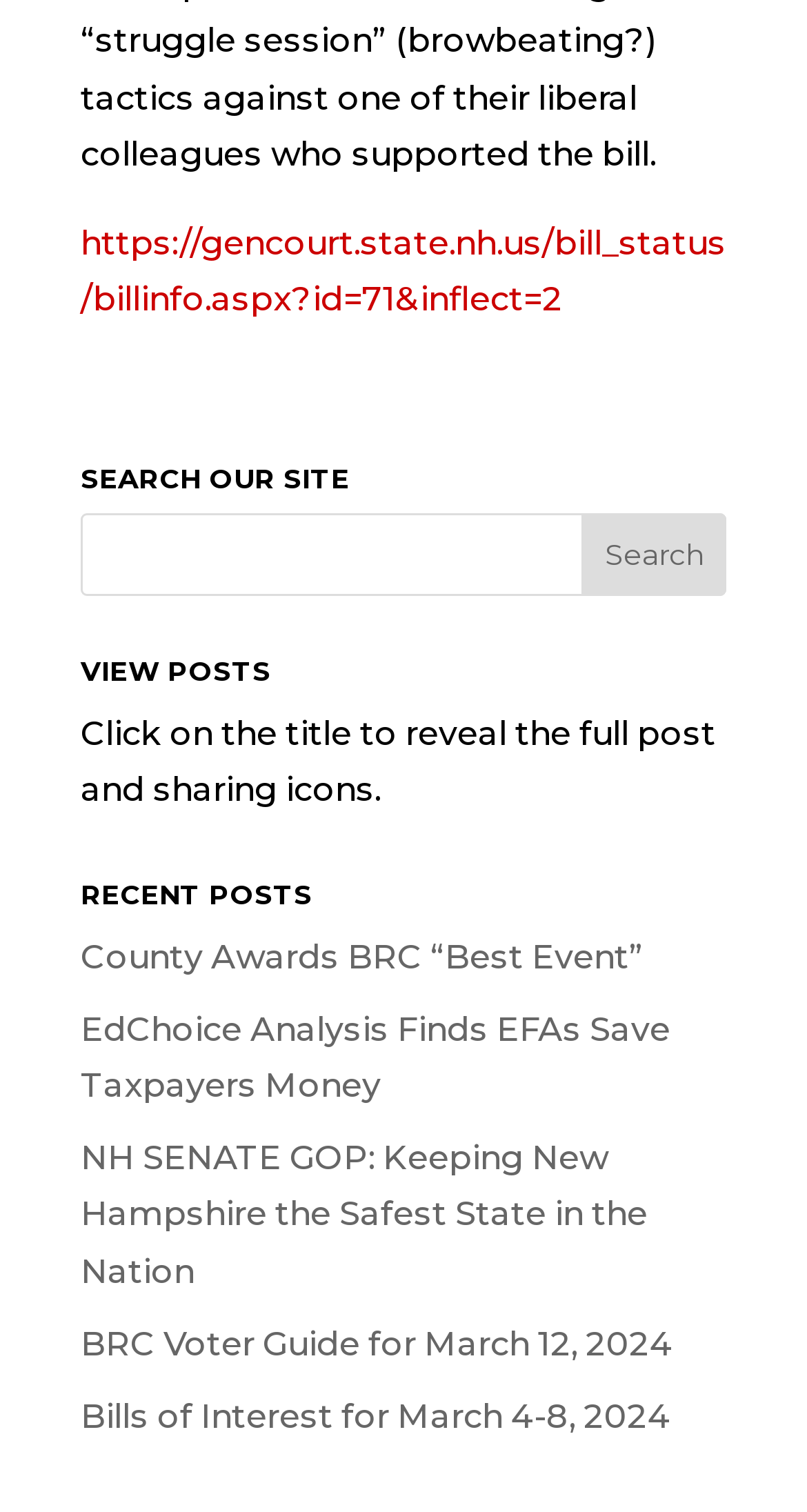For the given element description https://gencourt.state.nh.us/bill_status/billinfo.aspx?id=71&inflect=2, determine the bounding box coordinates of the UI element. The coordinates should follow the format (top-left x, top-left y, bottom-right x, bottom-right y) and be within the range of 0 to 1.

[0.1, 0.148, 0.9, 0.211]